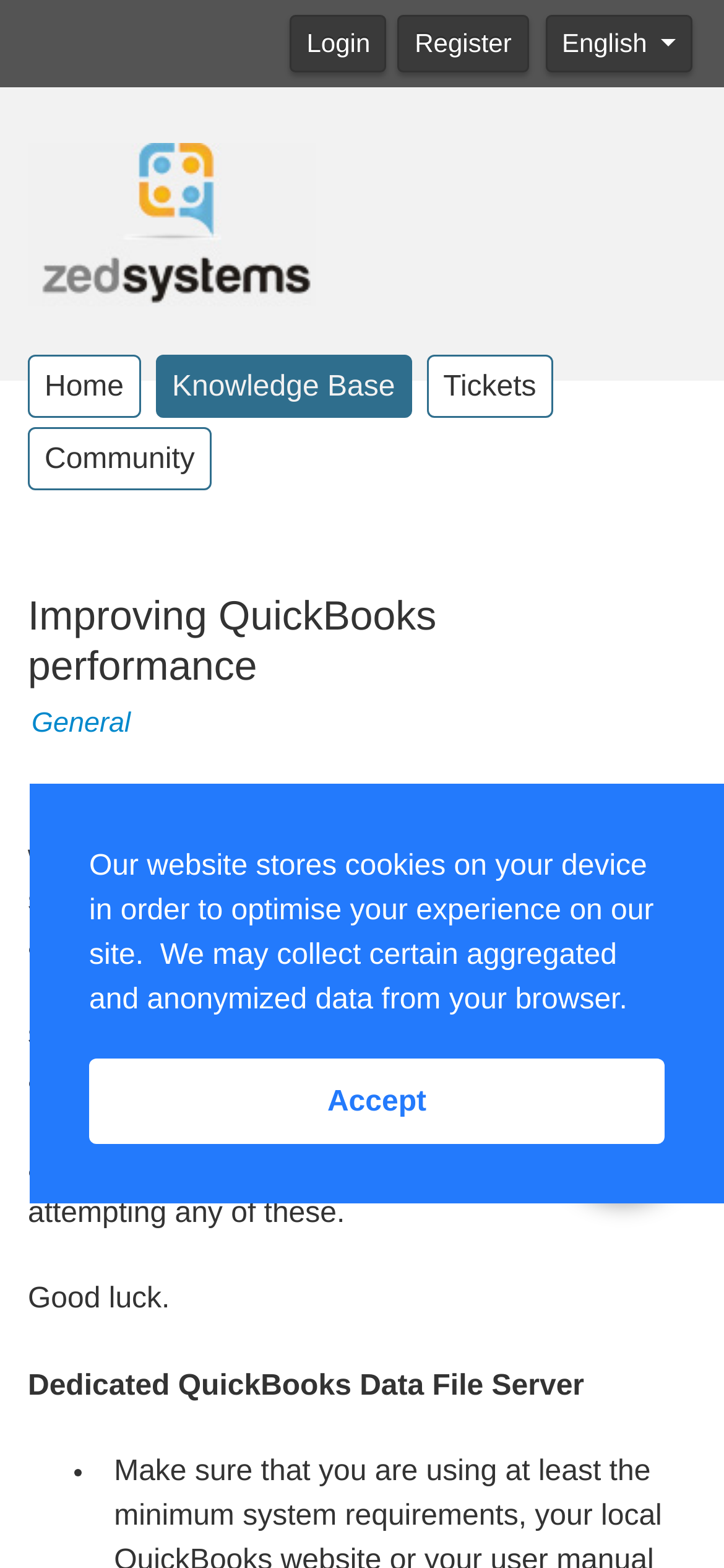Select the bounding box coordinates of the element I need to click to carry out the following instruction: "Click the Register link".

[0.55, 0.009, 0.73, 0.046]